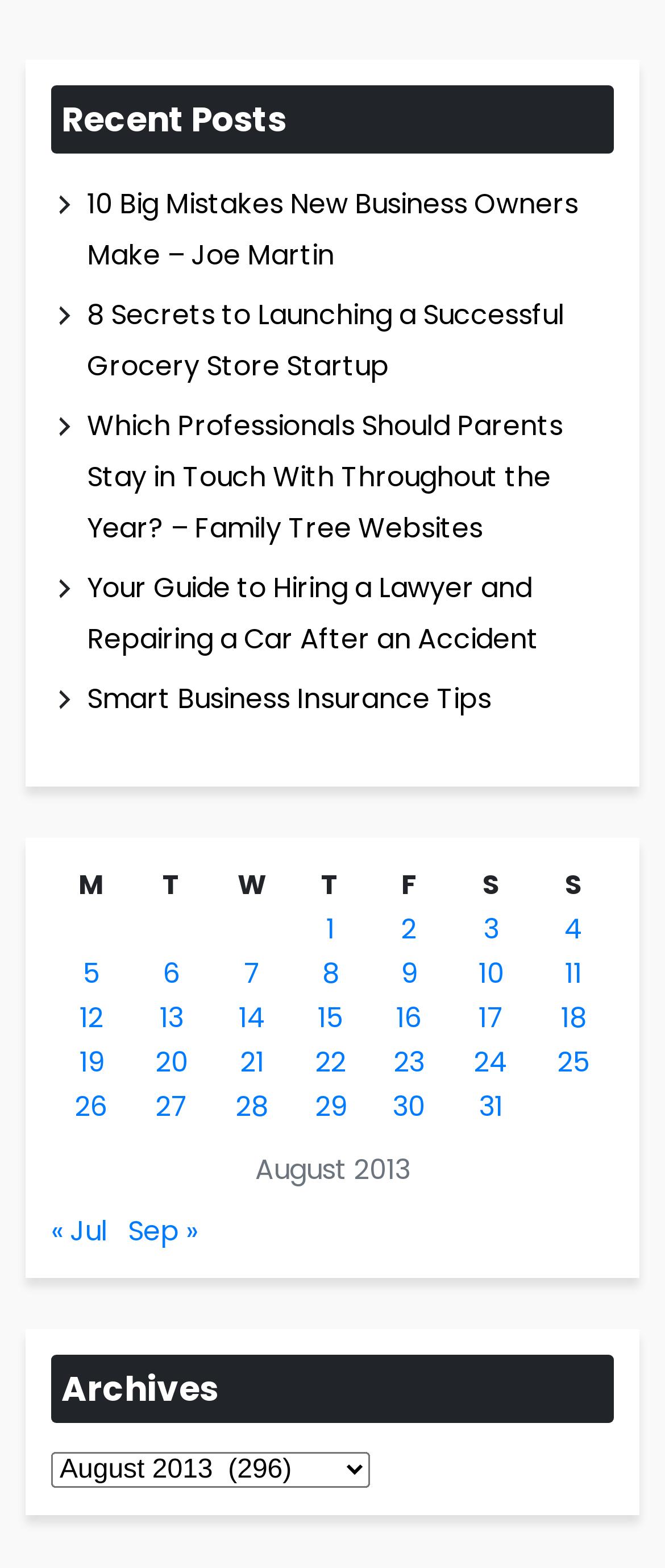Based on the image, provide a detailed and complete answer to the question: 
What is the title of the heading?

The title of the heading is 'Recent Posts' which is located at the top of the webpage, indicating that the webpage is showing a list of recent posts.